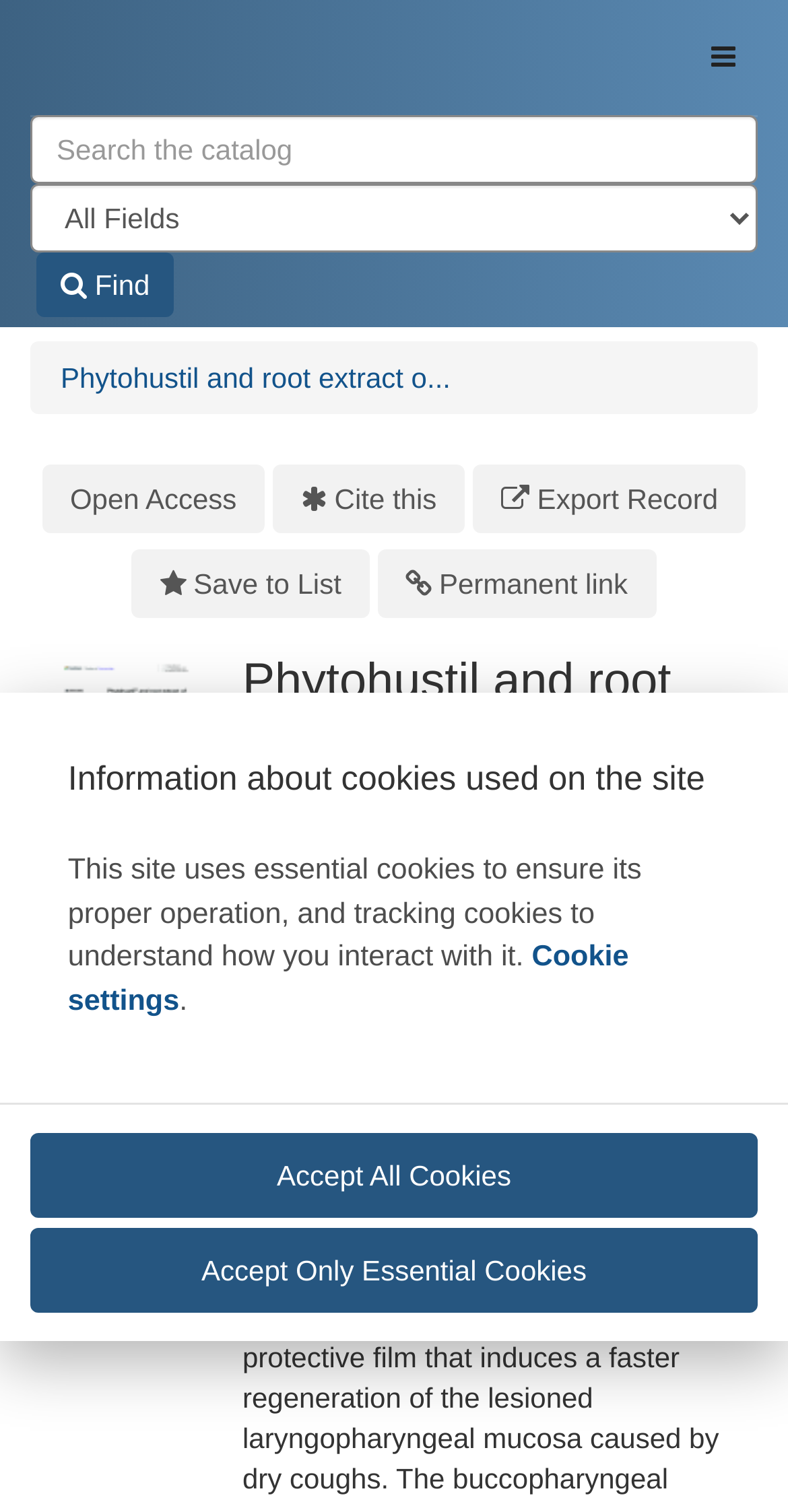Please give a succinct answer to the question in one word or phrase:
What is the purpose of the dialog box at the bottom of the webpage?

Information about cookies used on the site